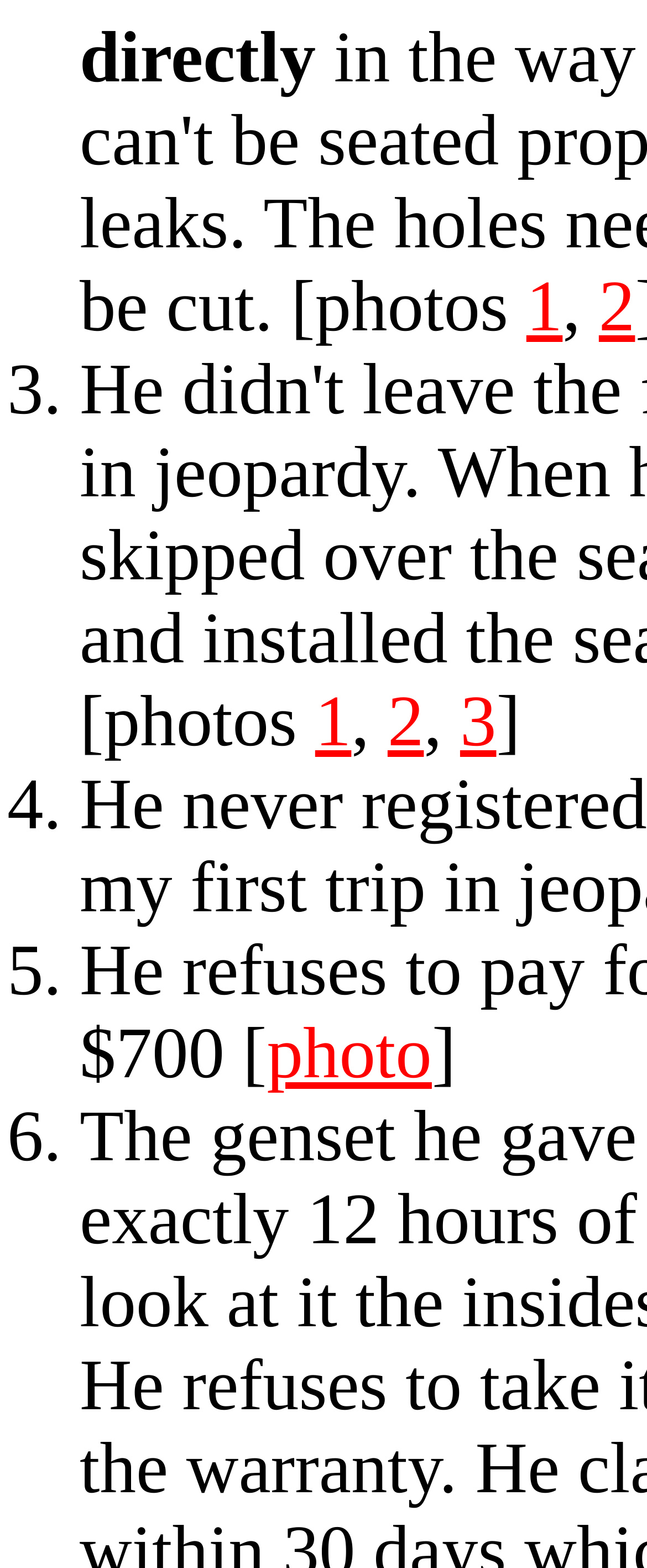Give a succinct answer to this question in a single word or phrase: 
How many list markers are there?

6